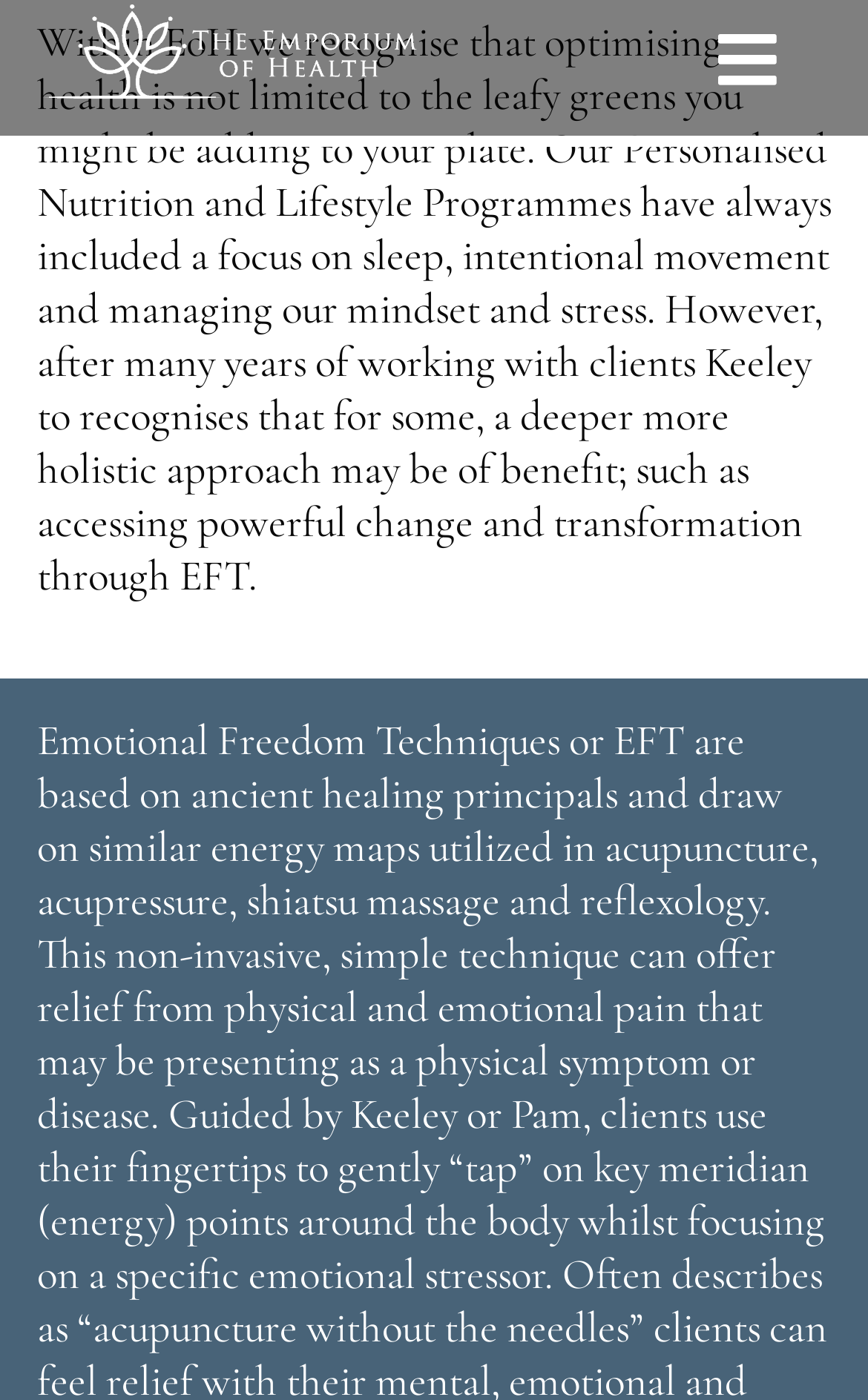Answer the question briefly using a single word or phrase: 
What is the name of the website?

Emporium of Health